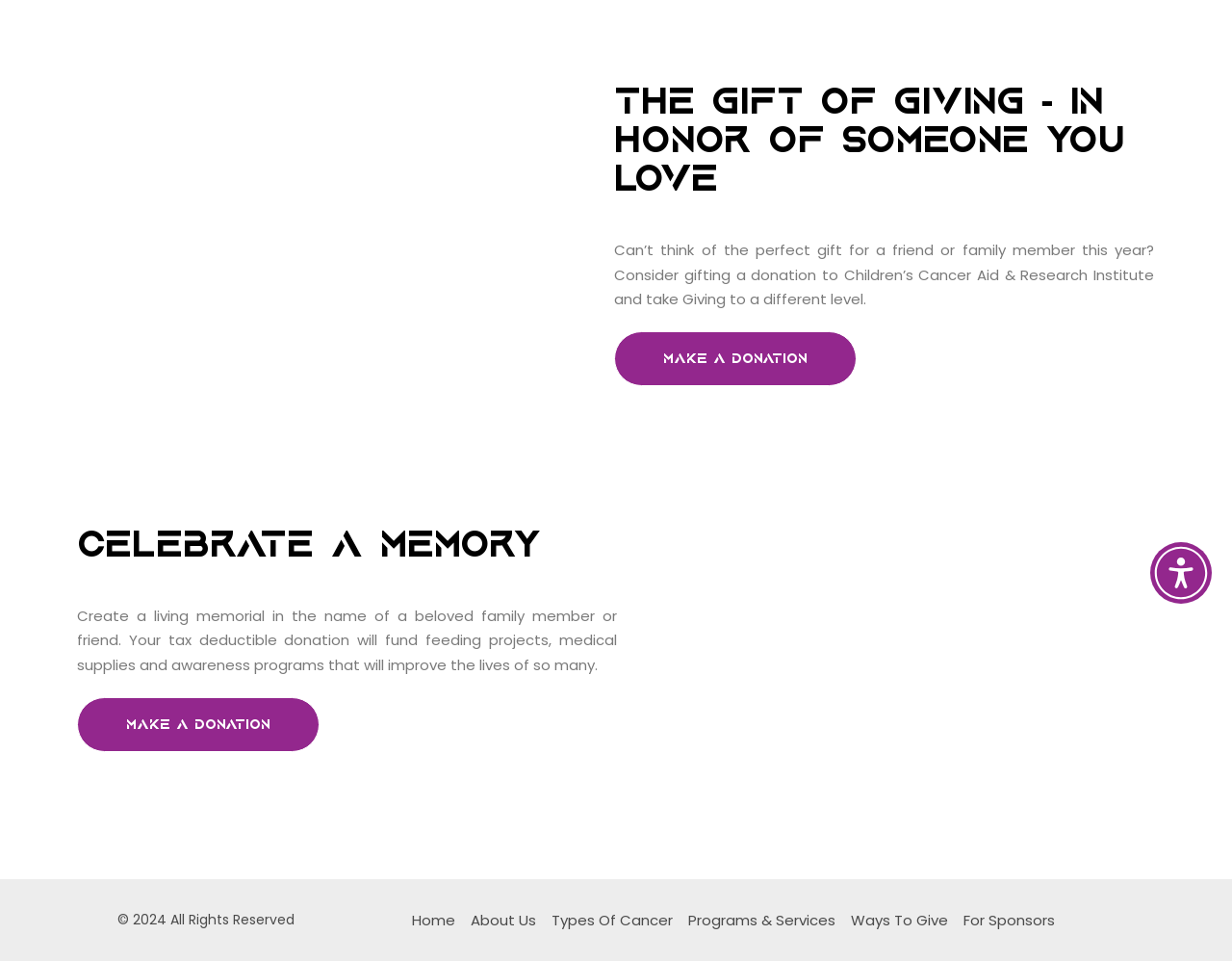Extract the bounding box coordinates for the UI element described as: "Make A Donation".

[0.499, 0.345, 0.696, 0.402]